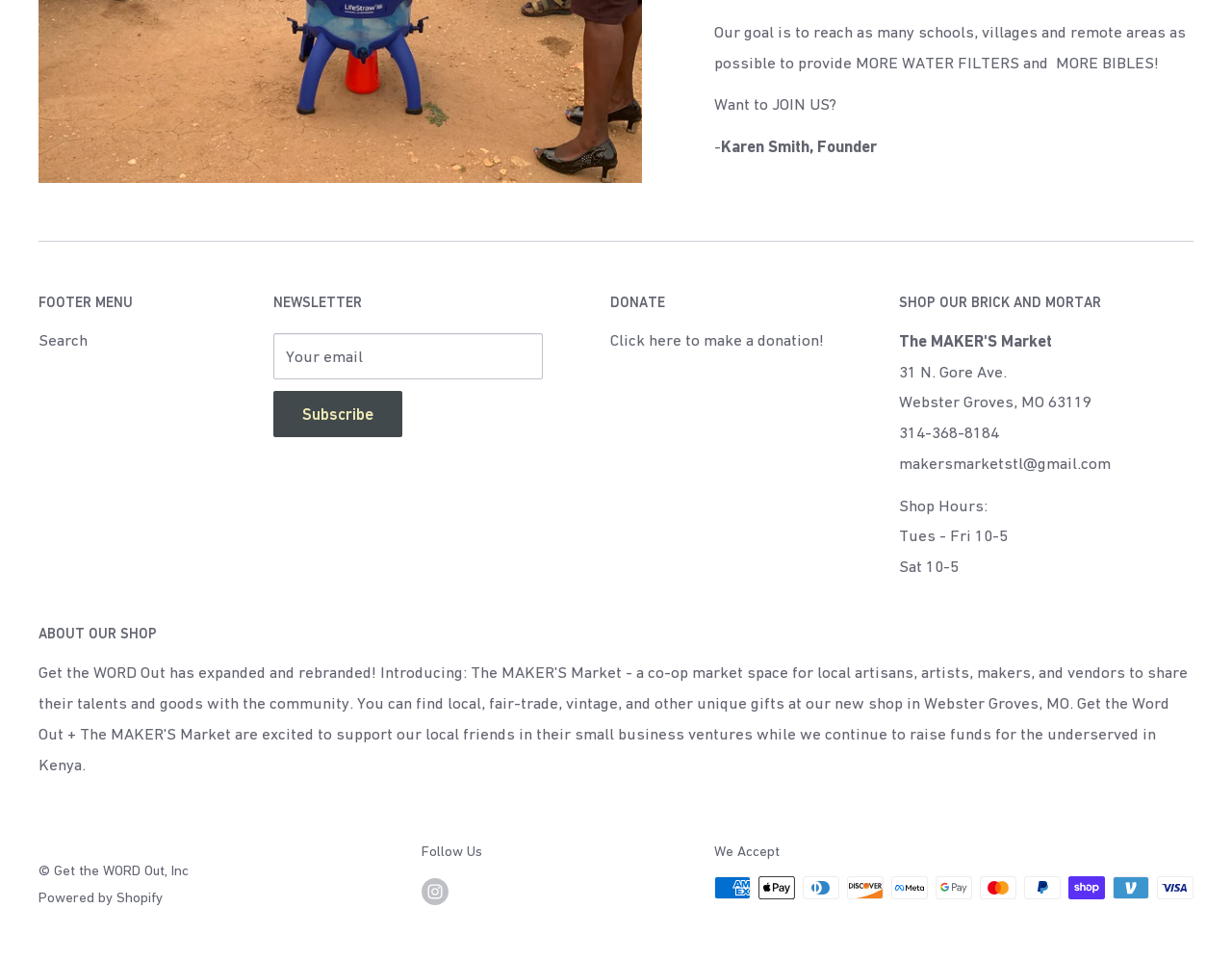What is the email address of the shop?
Refer to the screenshot and respond with a concise word or phrase.

makersmarketstl@gmail.com